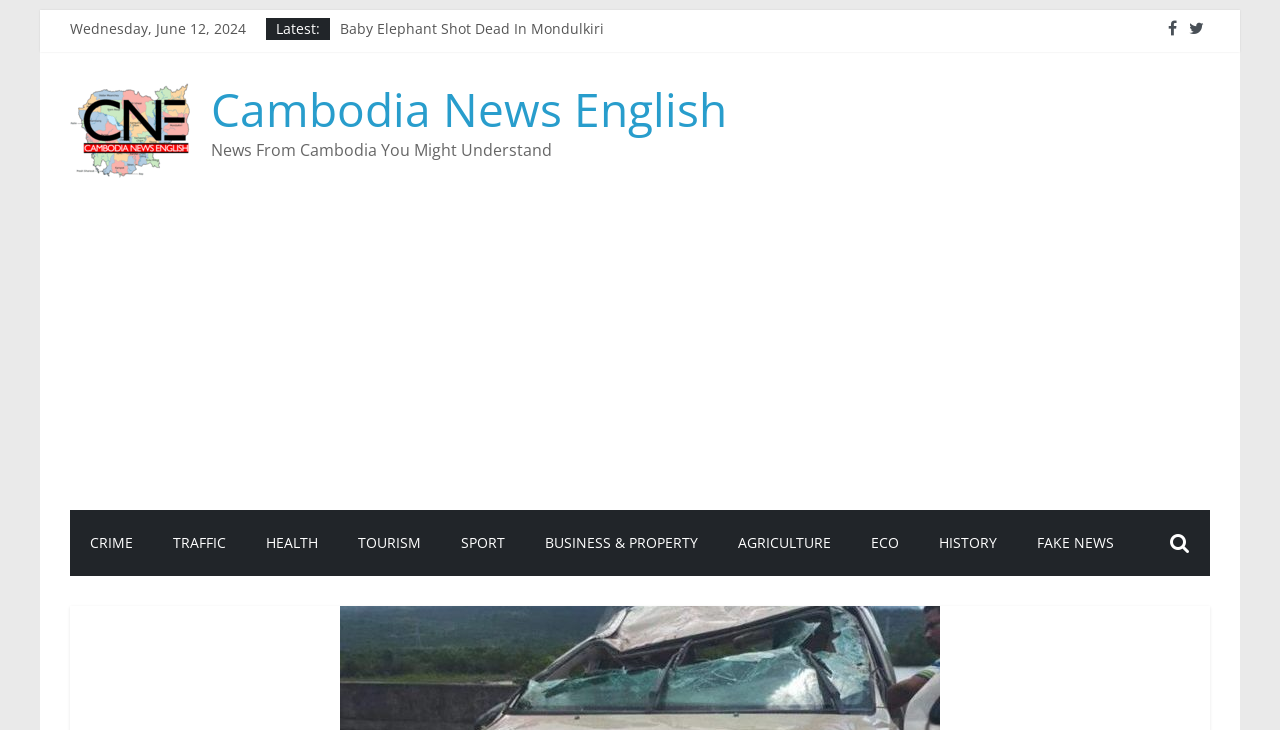Identify the bounding box coordinates for the region to click in order to carry out this instruction: "Click on the 'Baby Elephant Shot Dead In Mondulkiri' news link". Provide the coordinates using four float numbers between 0 and 1, formatted as [left, top, right, bottom].

[0.266, 0.026, 0.472, 0.052]